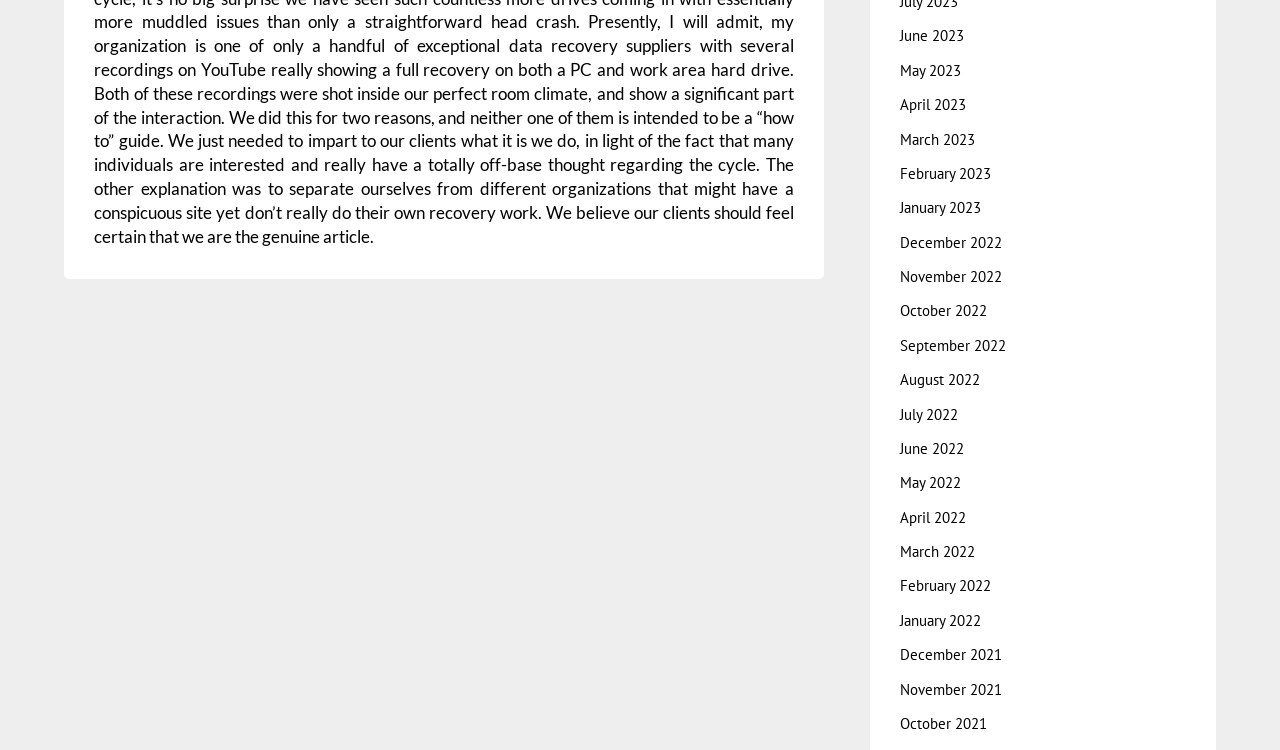Given the element description "January 2022" in the screenshot, predict the bounding box coordinates of that UI element.

[0.703, 0.814, 0.767, 0.84]